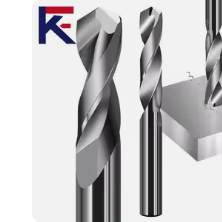What is the purpose of the twisted drill bit?
Look at the screenshot and provide an in-depth answer.

The caption explains that the twisted drill bit is 'ideal for precision drilling in various materials', suggesting that its spiral grooves enable accurate and precise drilling operations.